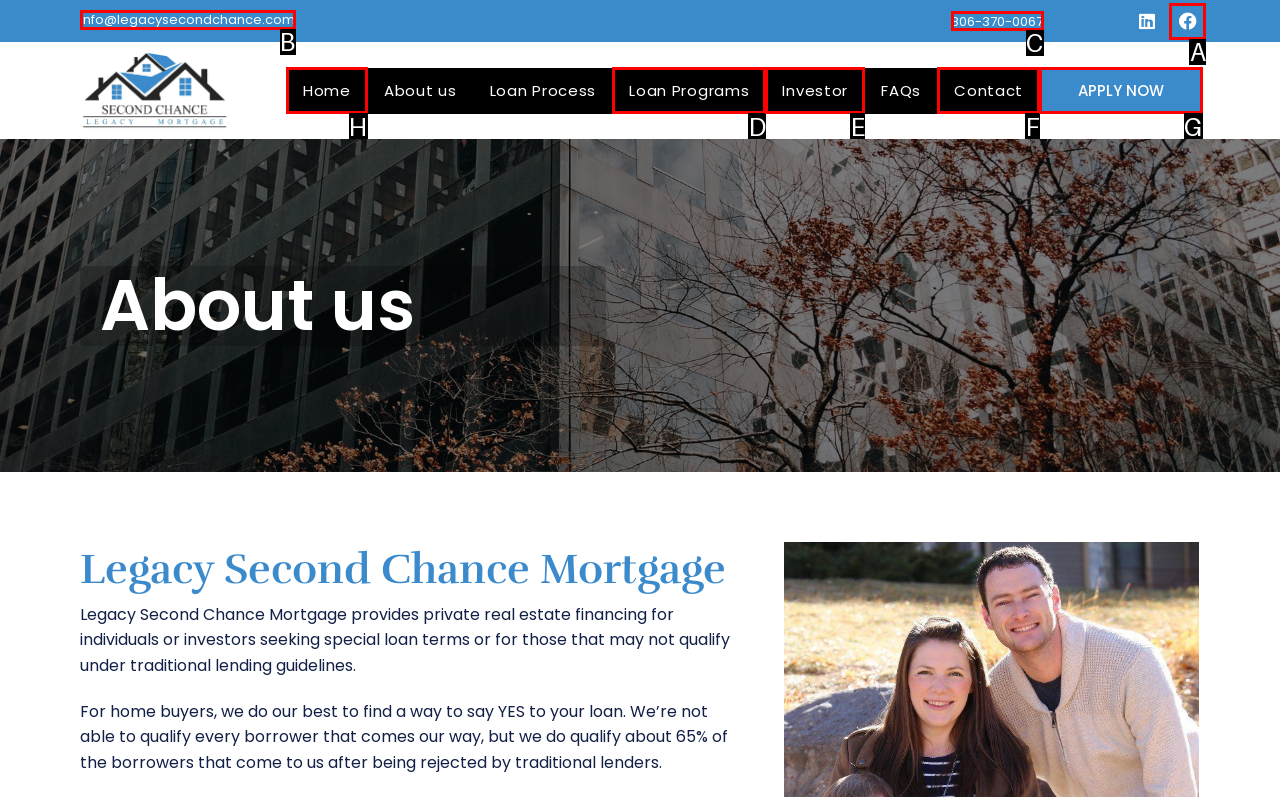Tell me which letter corresponds to the UI element that will allow you to Go to the home page. Answer with the letter directly.

H